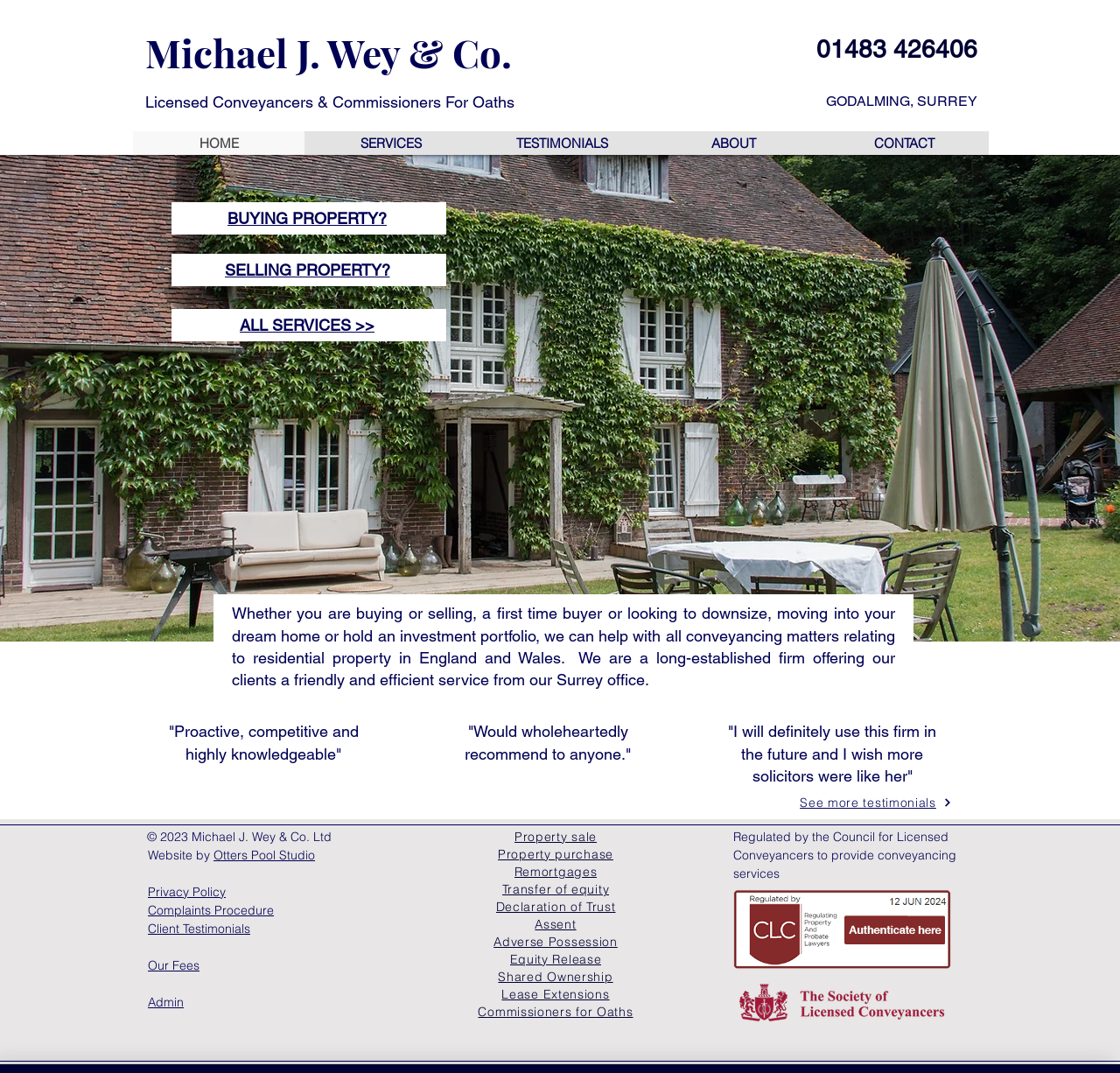Please find and report the primary heading text from the webpage.

Michael J. Wey & Co.